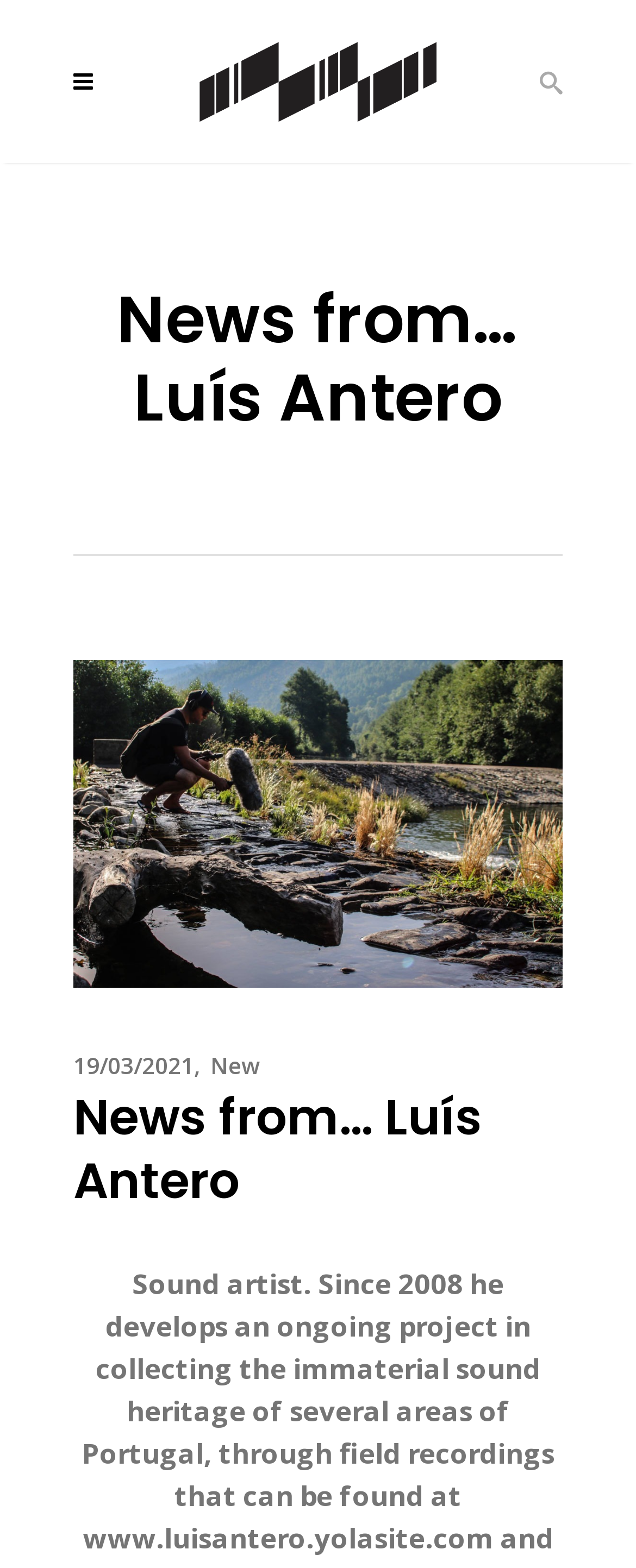Extract the bounding box coordinates for the UI element described by the text: "alt="mobile logo"". The coordinates should be in the form of [left, top, right, bottom] with values between 0 and 1.

[0.263, 0.01, 0.737, 0.094]